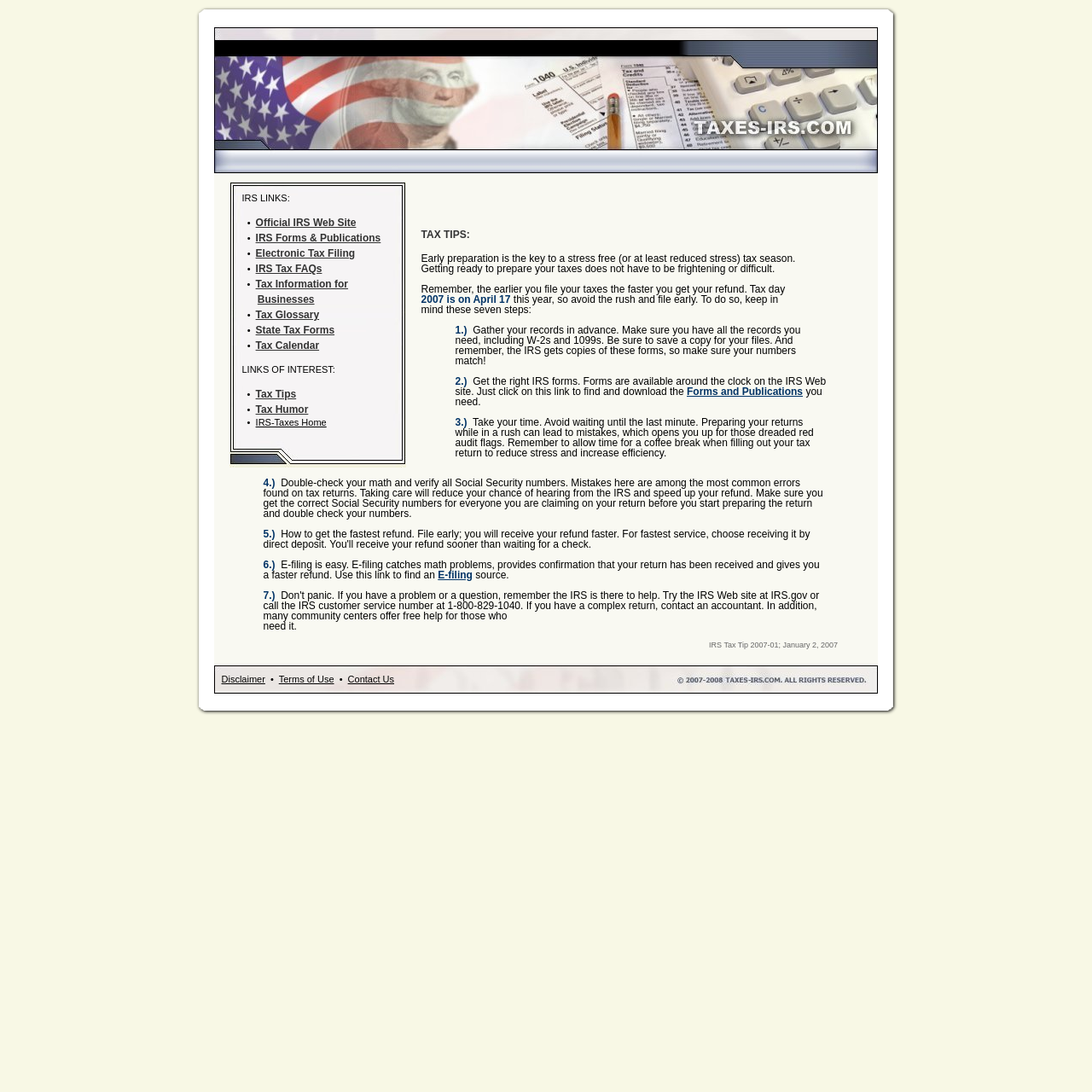Examine the screenshot and answer the question in as much detail as possible: What is the theme of the webpage content?

By analyzing the webpage content, I found that the main theme is providing tax tips and IRS links to help users prepare their taxes. The webpage is divided into sections, including 'IRS LINKS' and 'TAX TIPS', which support this theme.